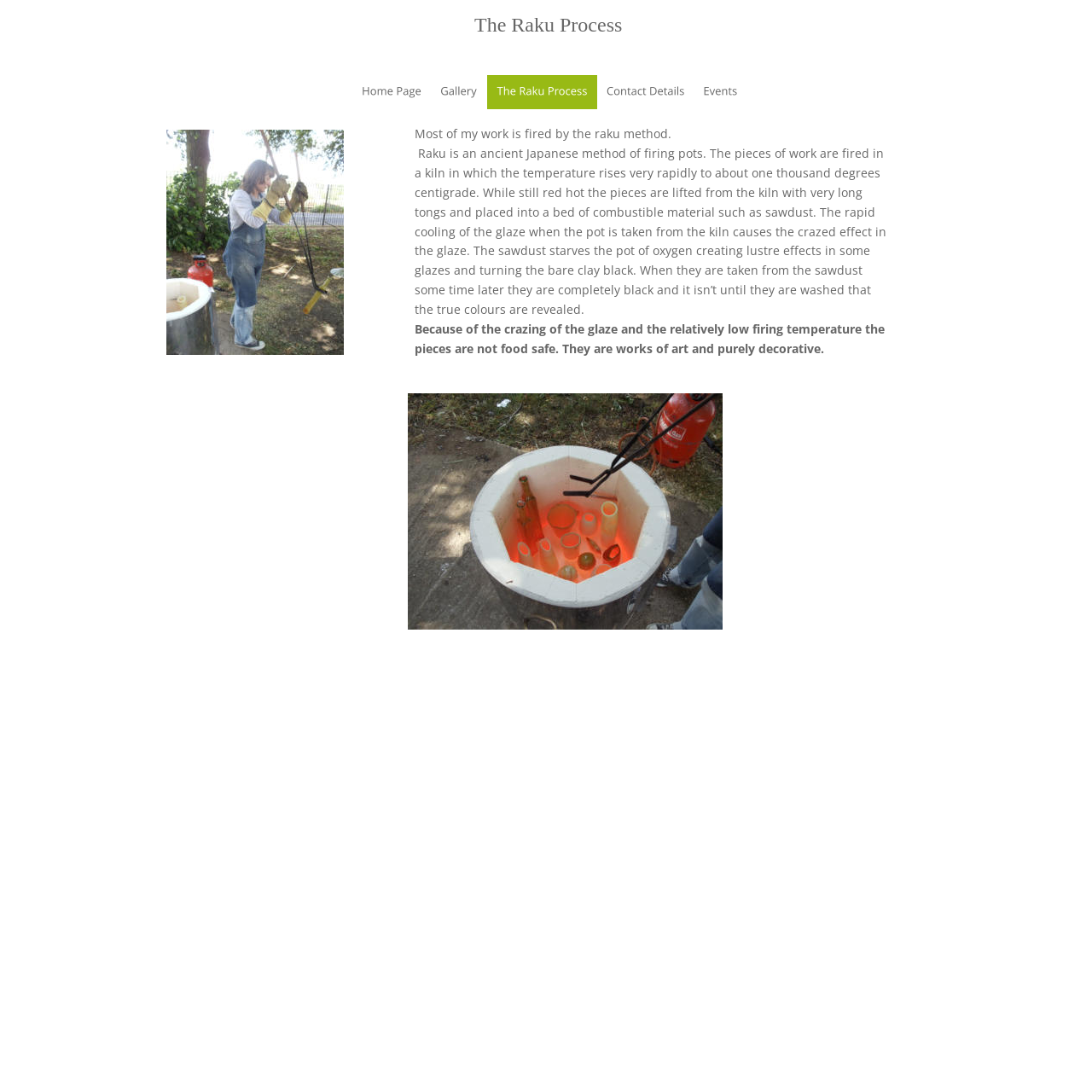Please give a succinct answer using a single word or phrase:
What happens to the pieces when they are taken from the sawdust?

They are completely black